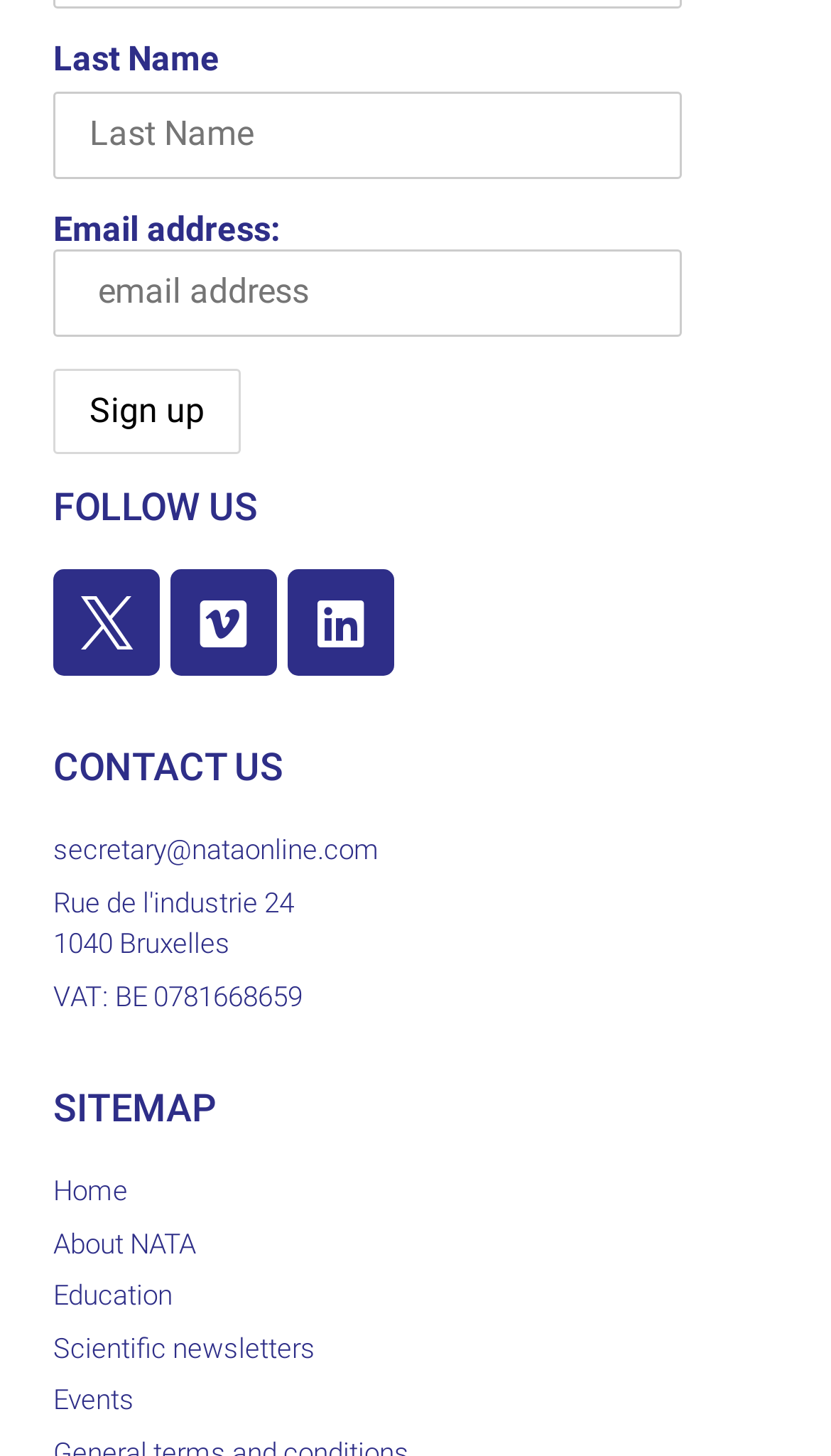Please look at the image and answer the question with a detailed explanation: What type of icon is represented by ''?

I found the icon by looking at the 'FOLLOW US' section, where I saw a link with the text 'Icon-twitter-x ', which suggests that the icon represents Twitter.